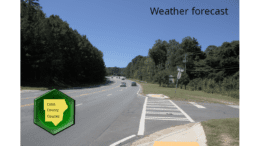Where is the weather forecast title located?
Refer to the screenshot and deliver a thorough answer to the question presented.

The caption states that the title 'Weather forecast' is displayed in the upper right corner of the image, indicating the location of the title.